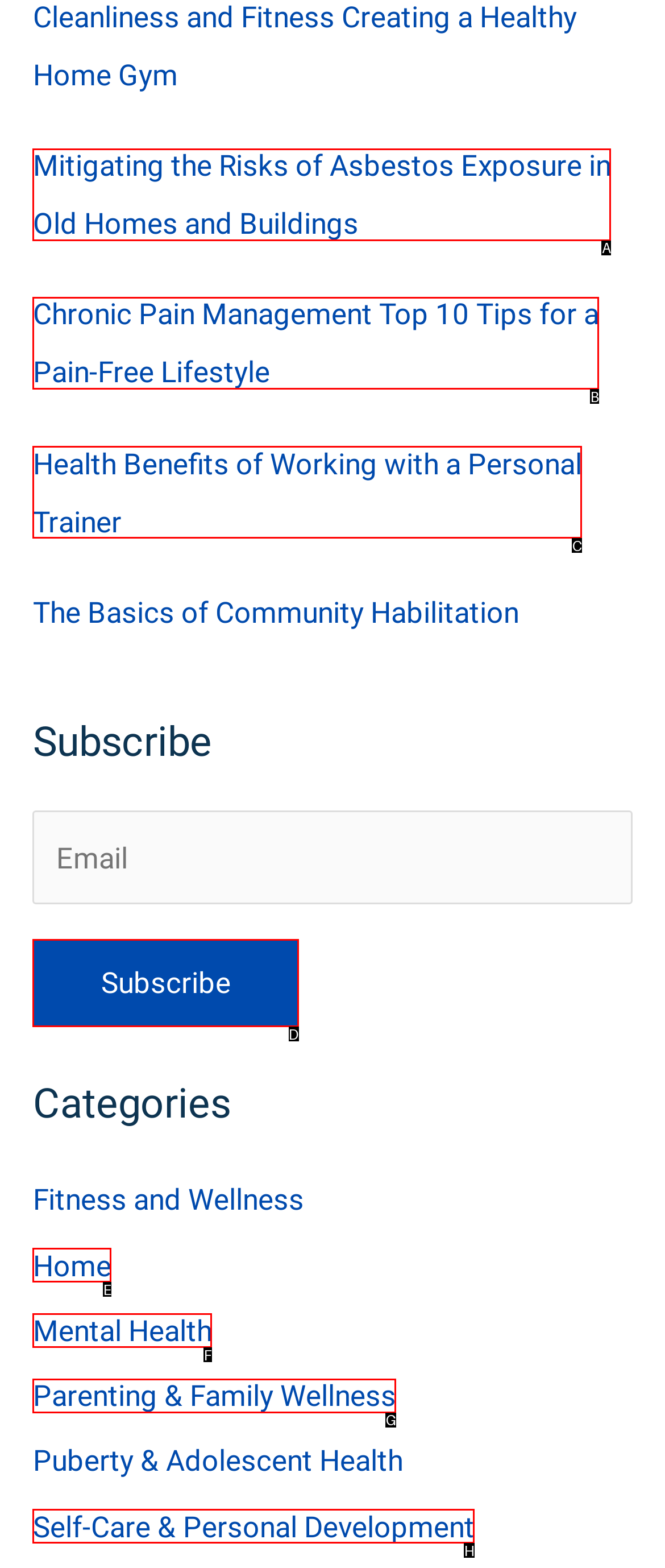Figure out which option to click to perform the following task: Subscribe to the newsletter
Provide the letter of the correct option in your response.

D